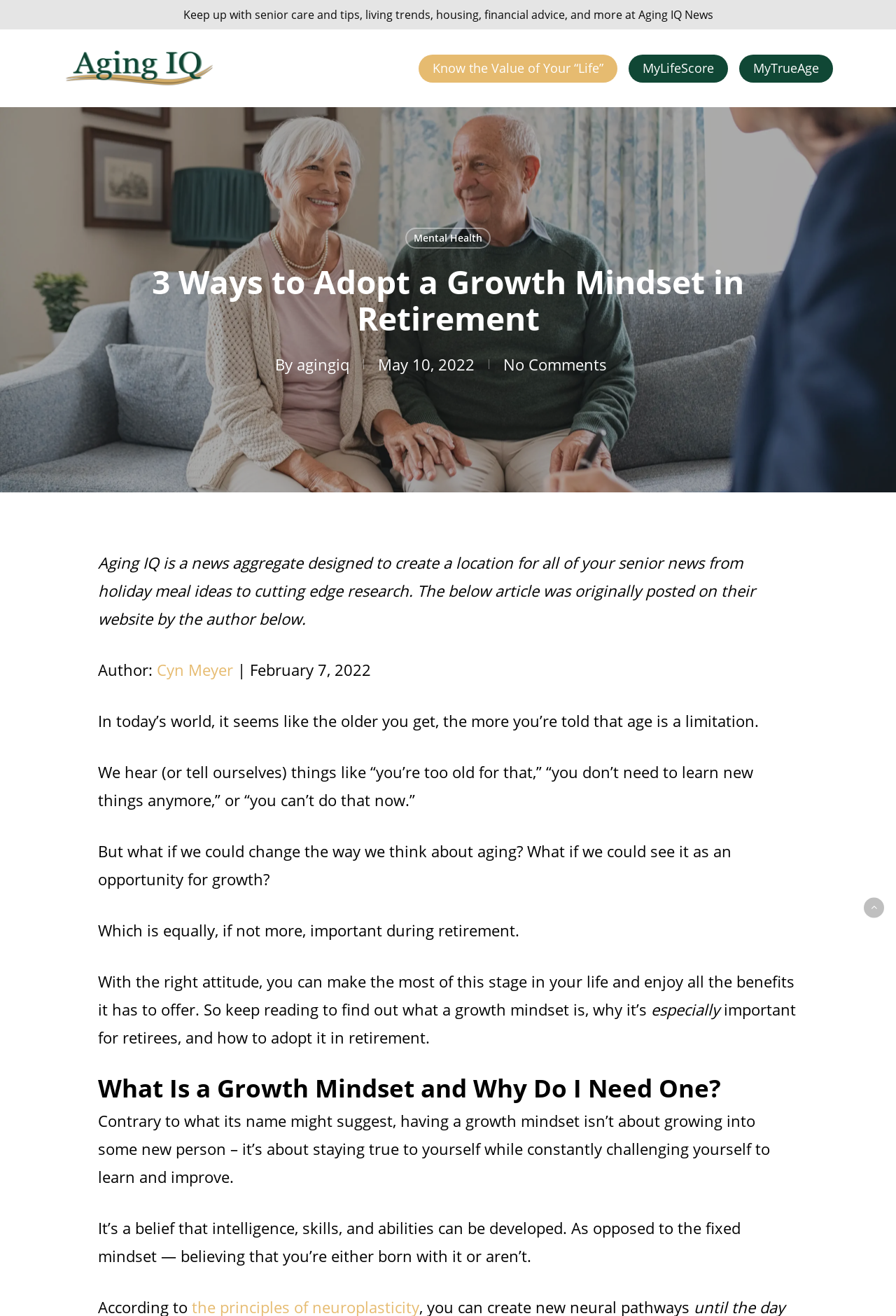What is the purpose of the website?
Could you give a comprehensive explanation in response to this question?

The purpose of the website can be inferred from the description at the bottom of the webpage, which says 'Aging IQ is a news aggregate designed to create a location for all of your senior news from holiday meal ideas to cutting edge research'.